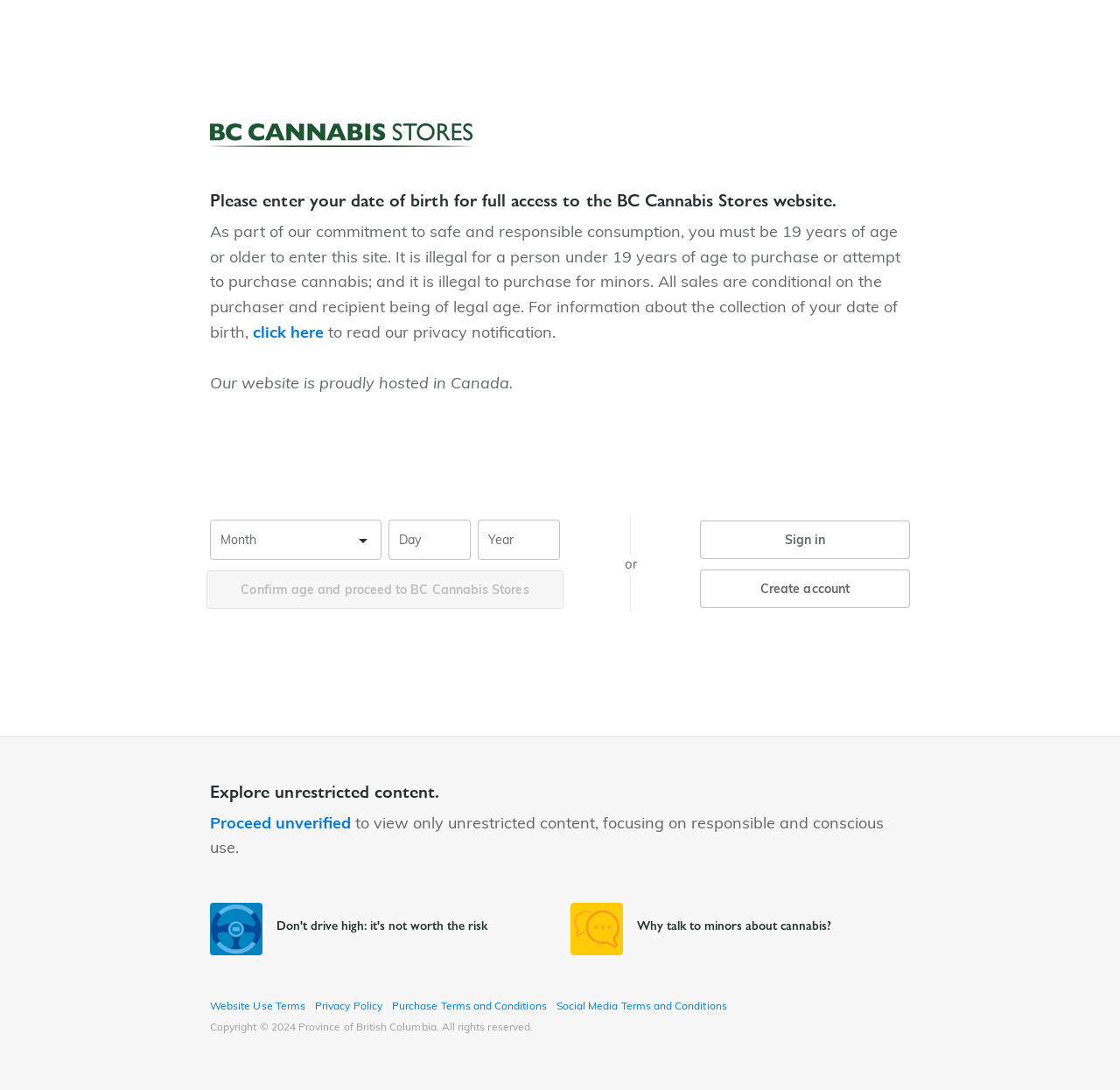Locate the bounding box of the user interface element based on this description: "Purchase Terms and Conditions".

[0.35, 0.917, 0.488, 0.929]